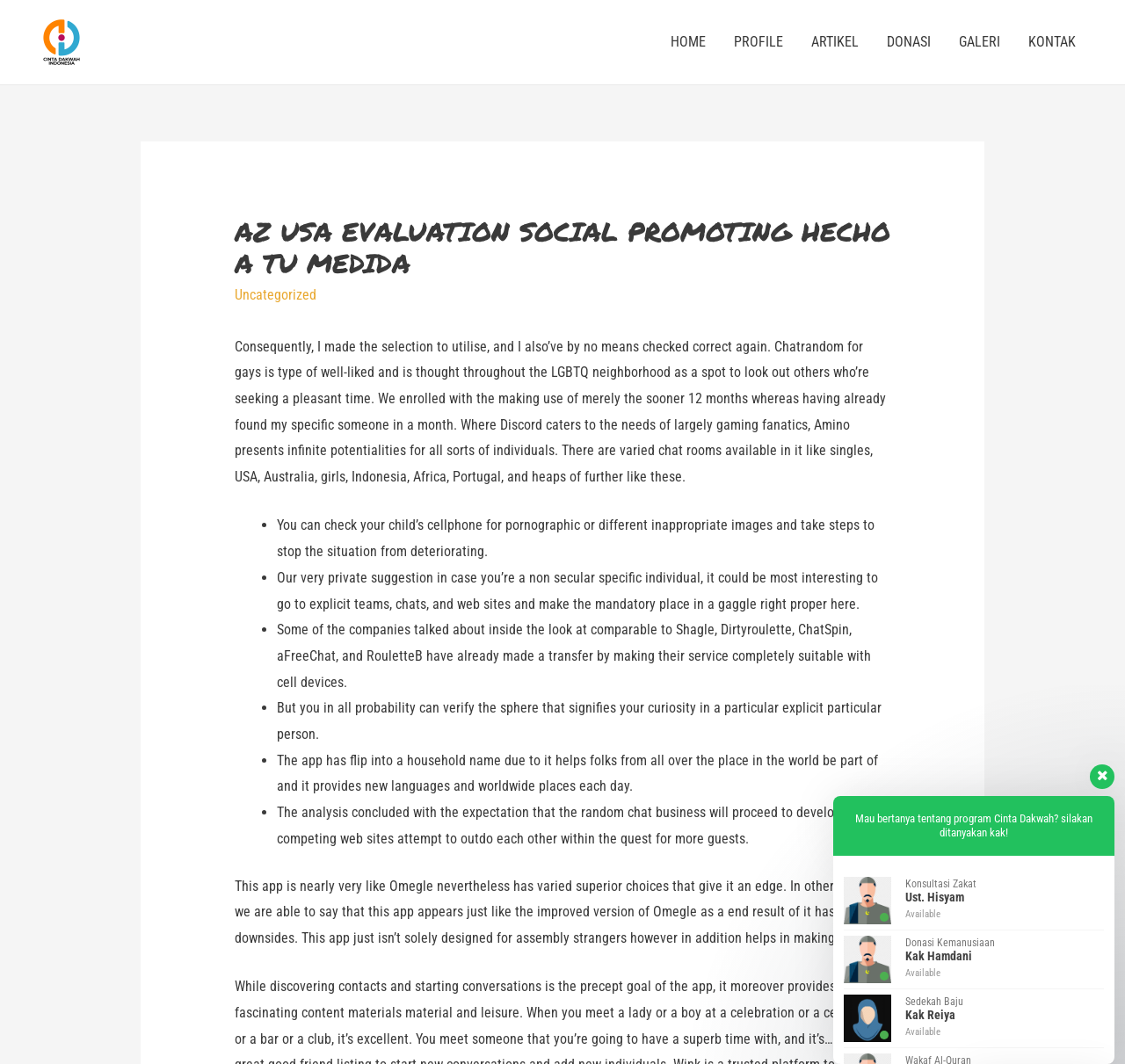Observe the image and answer the following question in detail: What is the name of the organization?

I found the answer by looking at the top-left corner of the webpage, where there is a link and an image with the same name, which is 'Yayasan Cinta Dakwah Indonesia'.